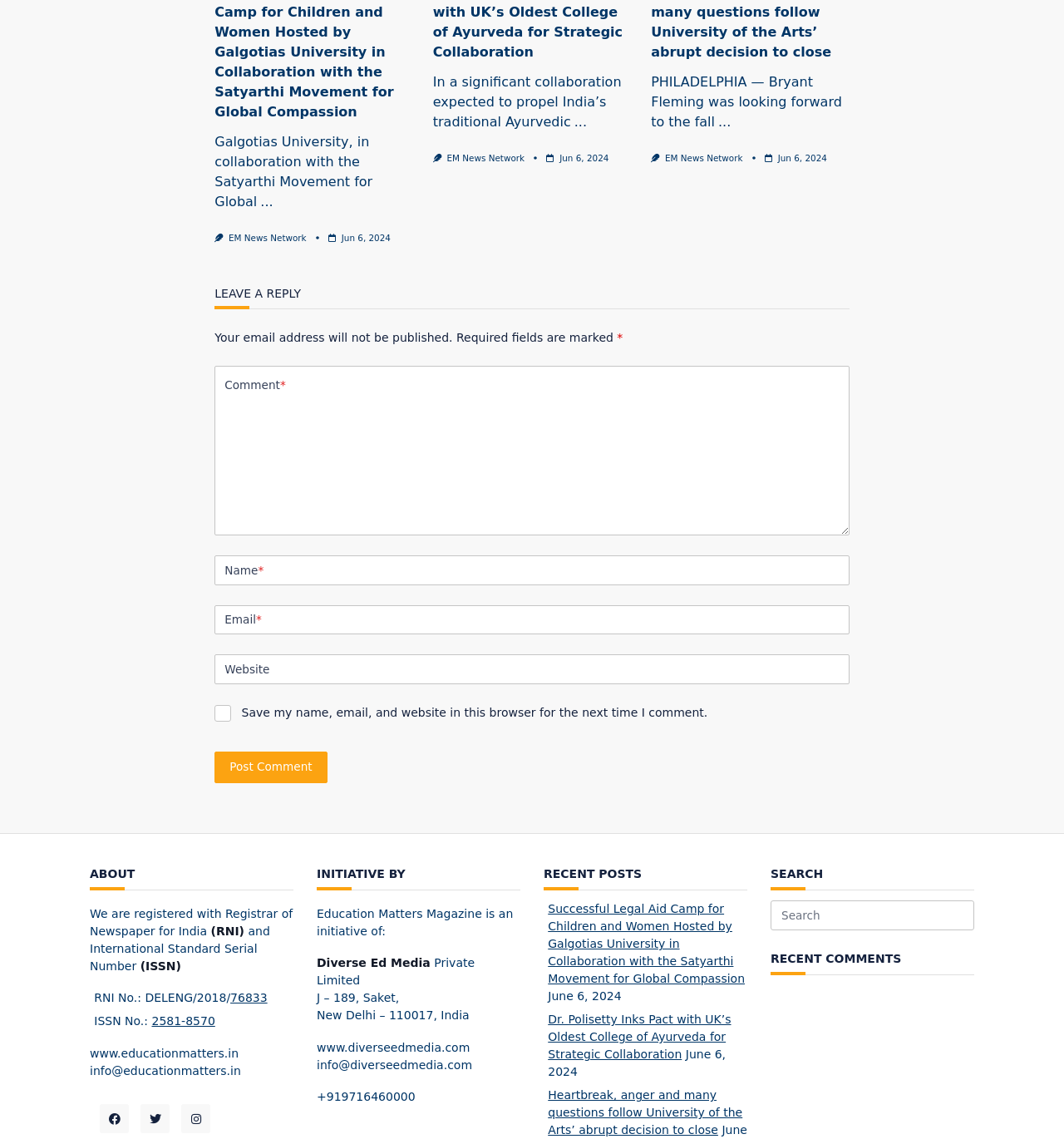Identify the bounding box coordinates of the region that needs to be clicked to carry out this instruction: "Leave a reply". Provide these coordinates as four float numbers ranging from 0 to 1, i.e., [left, top, right, bottom].

[0.202, 0.25, 0.798, 0.272]